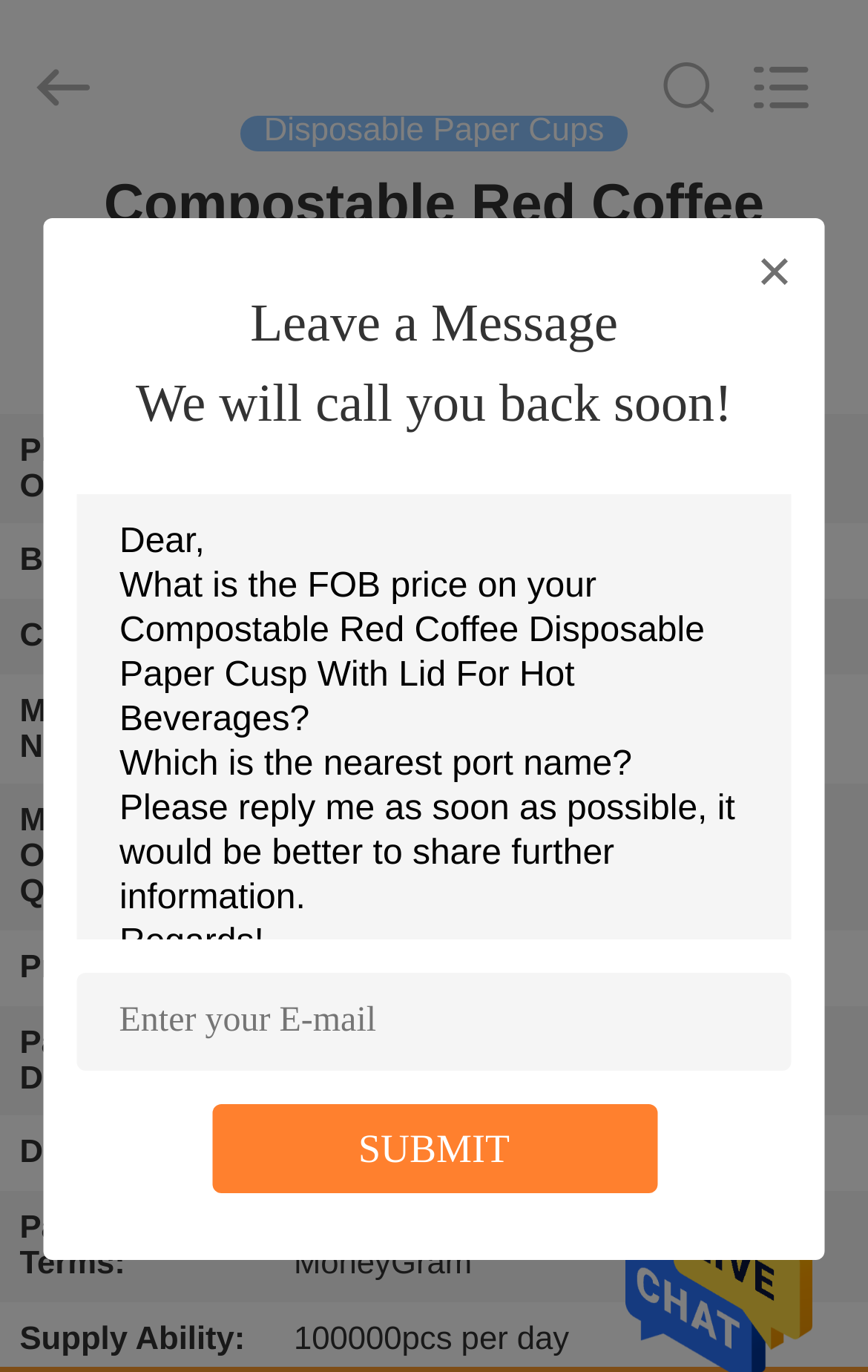Bounding box coordinates are to be given in the format (top-left x, top-left y, bottom-right x, bottom-right y). All values must be floating point numbers between 0 and 1. Provide the bounding box coordinate for the UI element described as: Request A Quote

[0.0, 0.85, 0.309, 0.99]